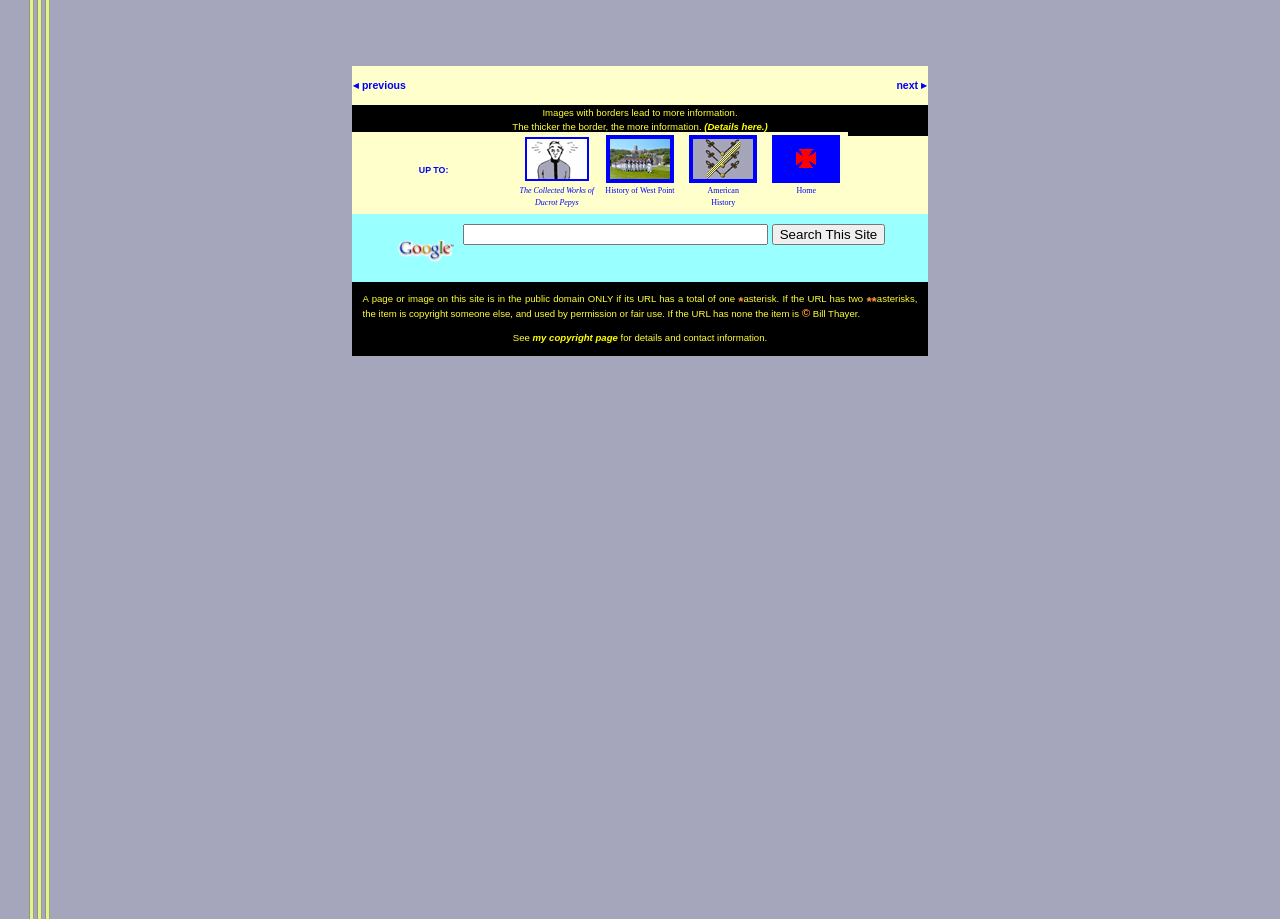Please find the bounding box coordinates of the element that needs to be clicked to perform the following instruction: "go to previous page". The bounding box coordinates should be four float numbers between 0 and 1, represented as [left, top, right, bottom].

[0.275, 0.072, 0.338, 0.114]